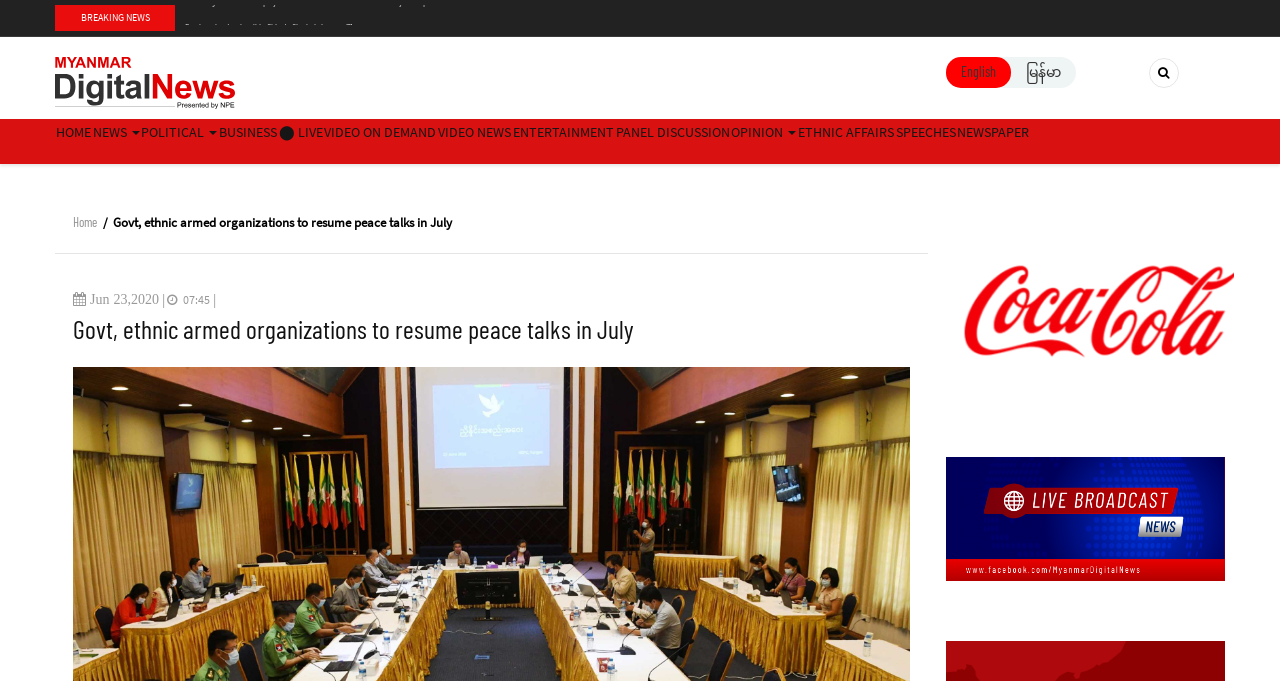Pinpoint the bounding box coordinates of the element to be clicked to execute the instruction: "Click on breaking news".

[0.063, 0.016, 0.117, 0.035]